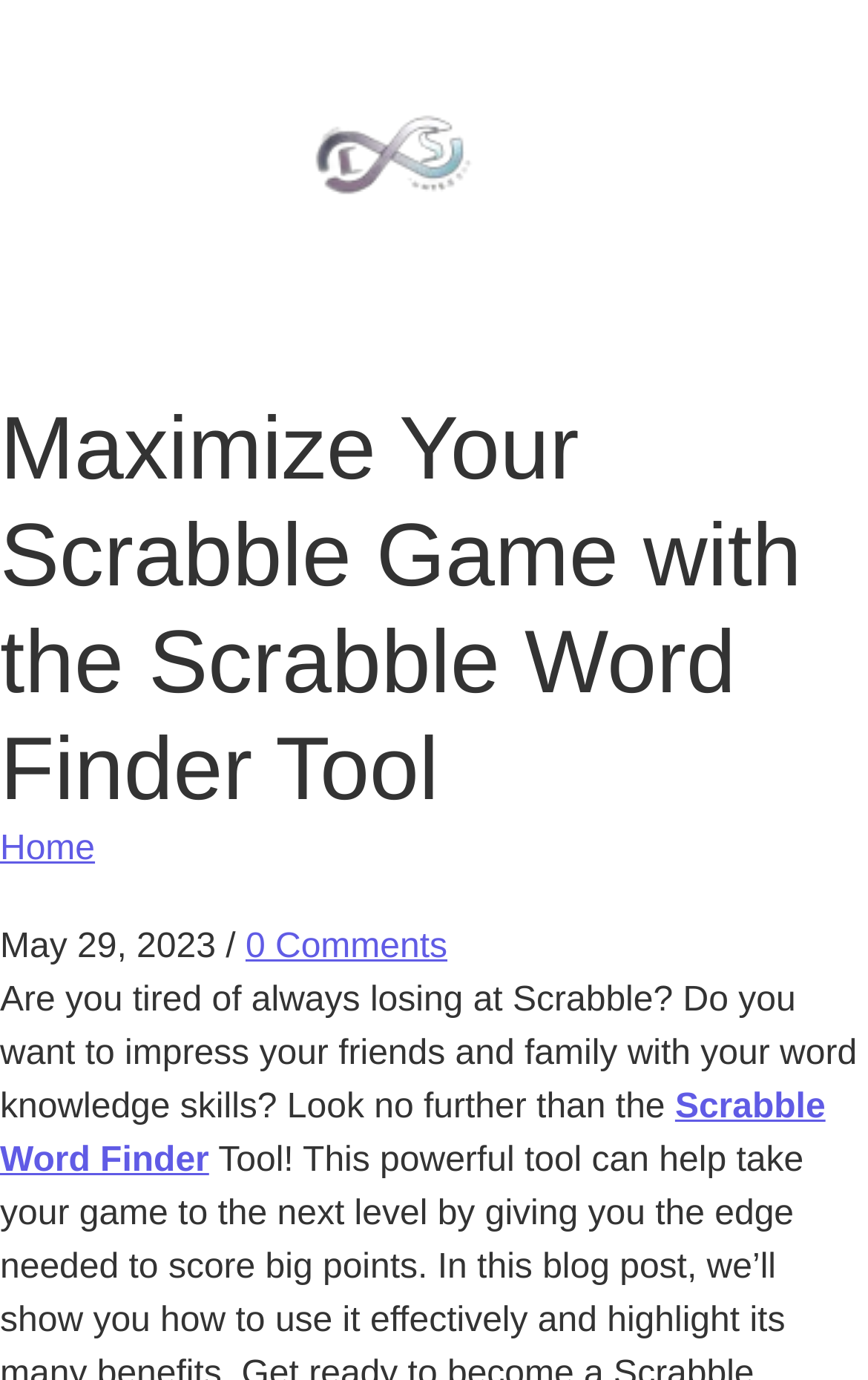Answer the question in one word or a short phrase:
What is the topic of the webpage content?

Scrabble game